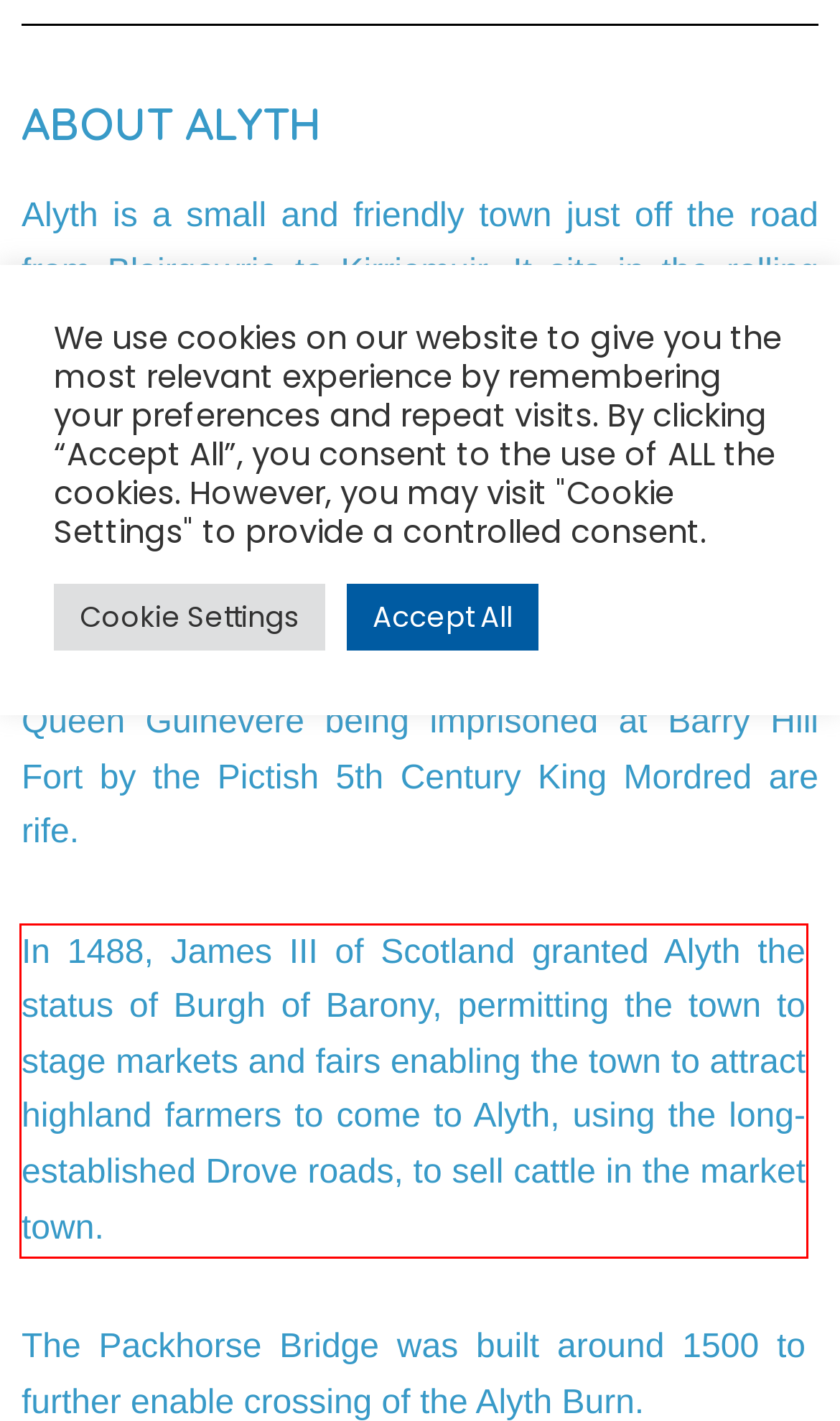Please perform OCR on the text content within the red bounding box that is highlighted in the provided webpage screenshot.

In 1488, James III of Scotland granted Alyth the status of Burgh of Barony, permitting the town to stage markets and fairs enabling the town to attract highland farmers to come to Alyth, using the long-established Drove roads, to sell cattle in the market town.